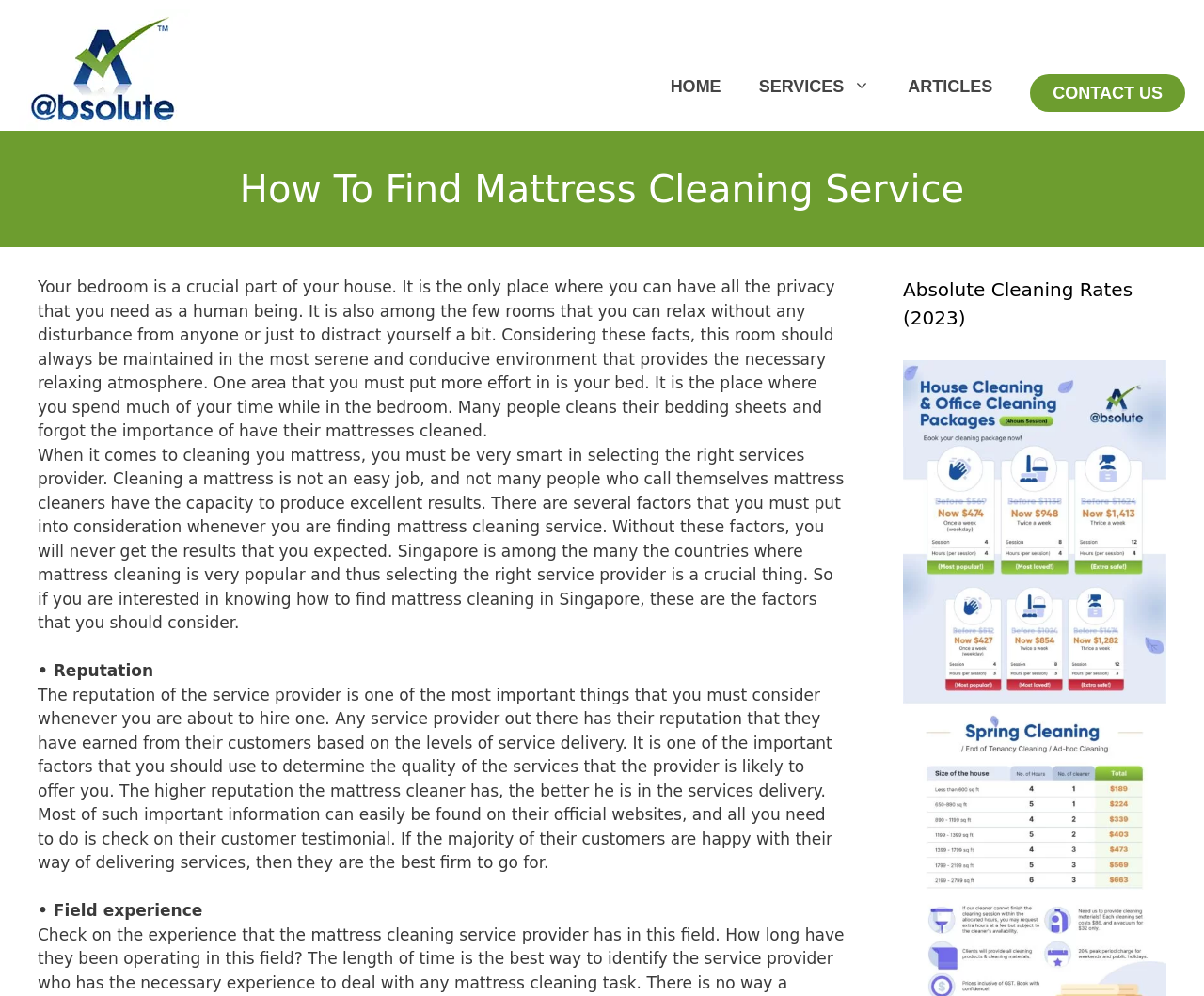What is the bounding box coordinate of the 'Absolute Cleaning Rates (2023)' heading?
Please provide a single word or phrase as the answer based on the screenshot.

[0.75, 0.277, 0.969, 0.333]